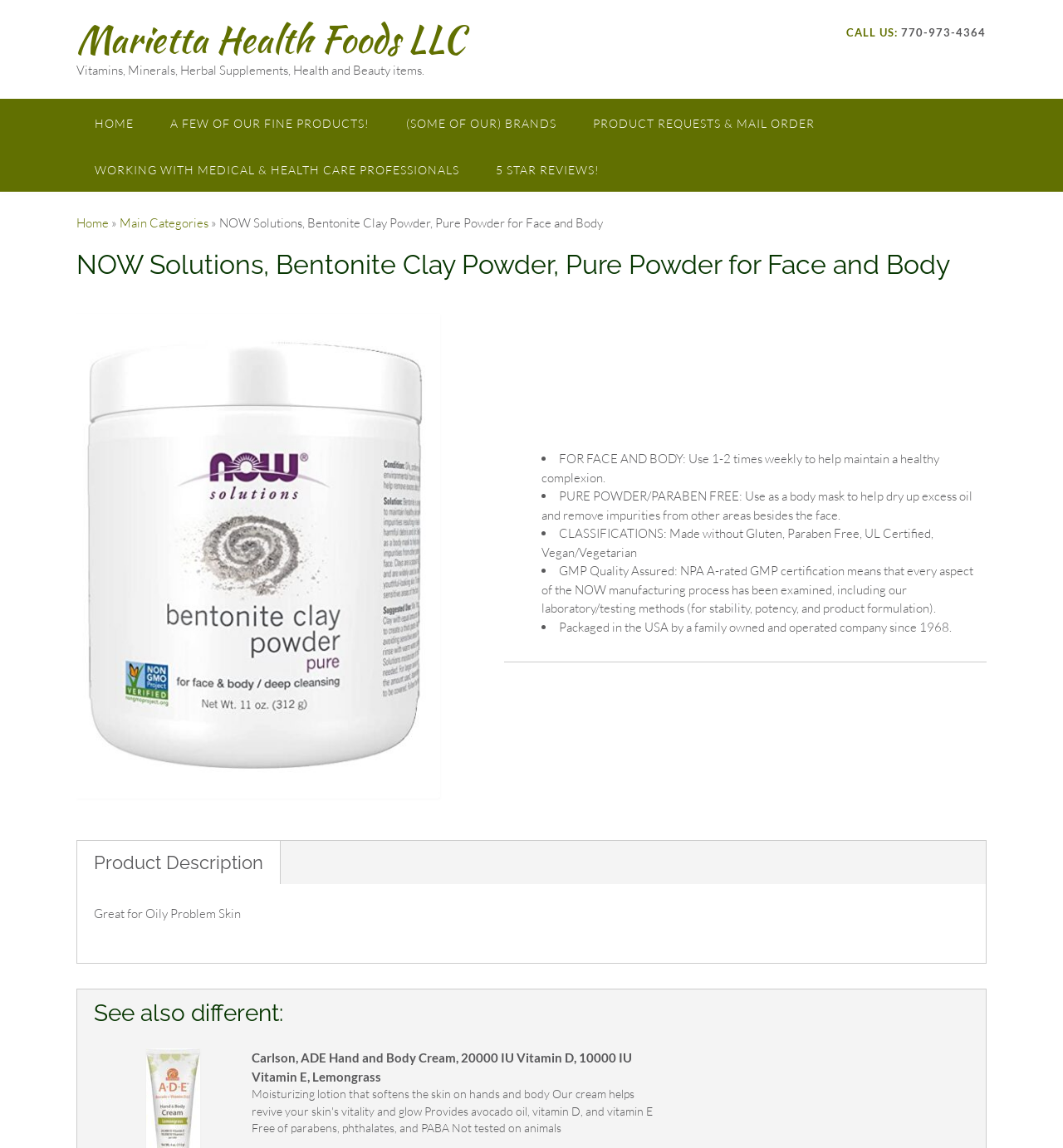Identify the bounding box coordinates for the element you need to click to achieve the following task: "Click on the 'HOME' link". Provide the bounding box coordinates as four float numbers between 0 and 1, in the form [left, top, right, bottom].

[0.072, 0.086, 0.143, 0.127]